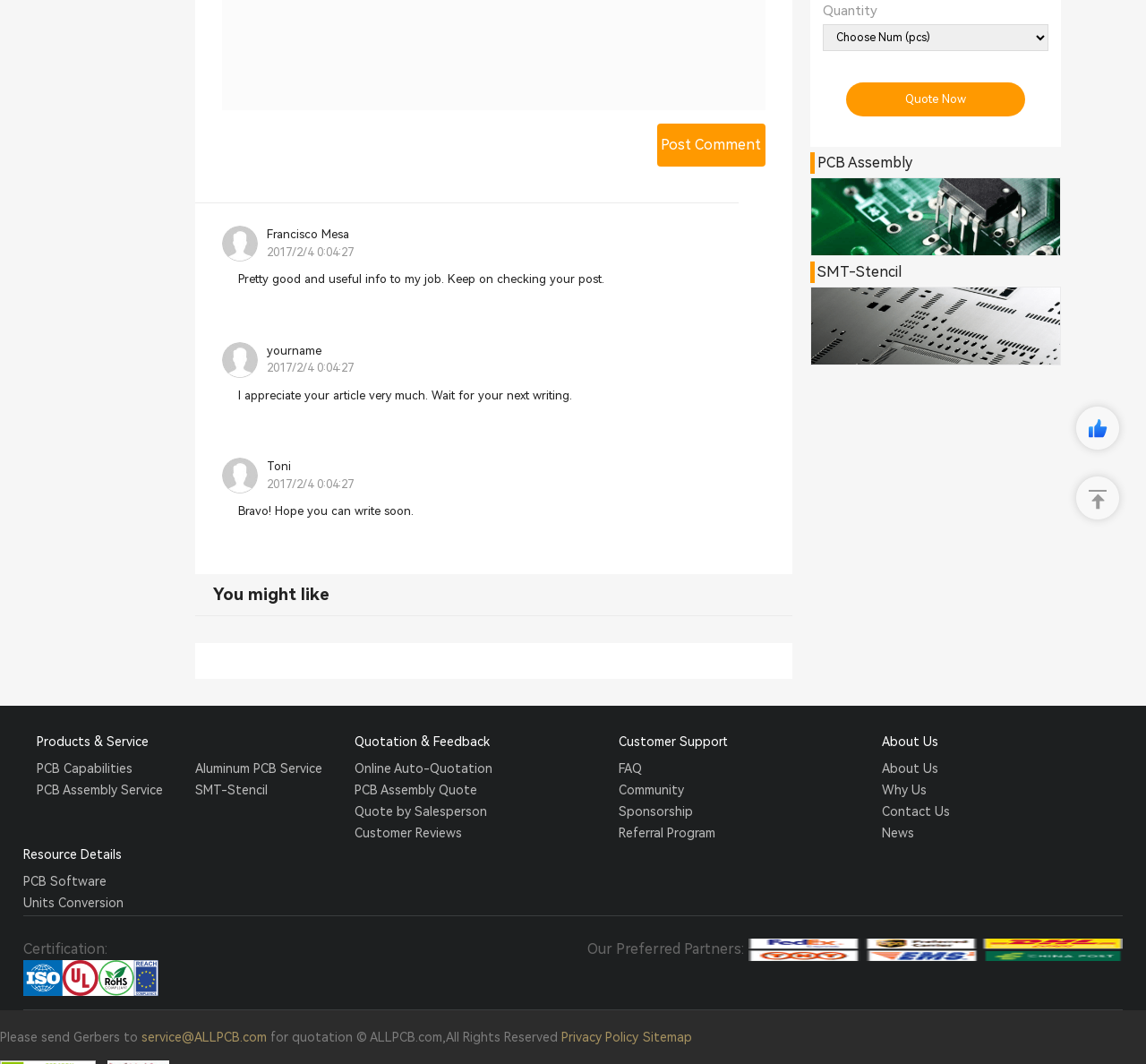Determine the bounding box for the UI element as described: "Quote by Salesperson". The coordinates should be represented as four float numbers between 0 and 1, formatted as [left, top, right, bottom].

[0.309, 0.754, 0.425, 0.771]